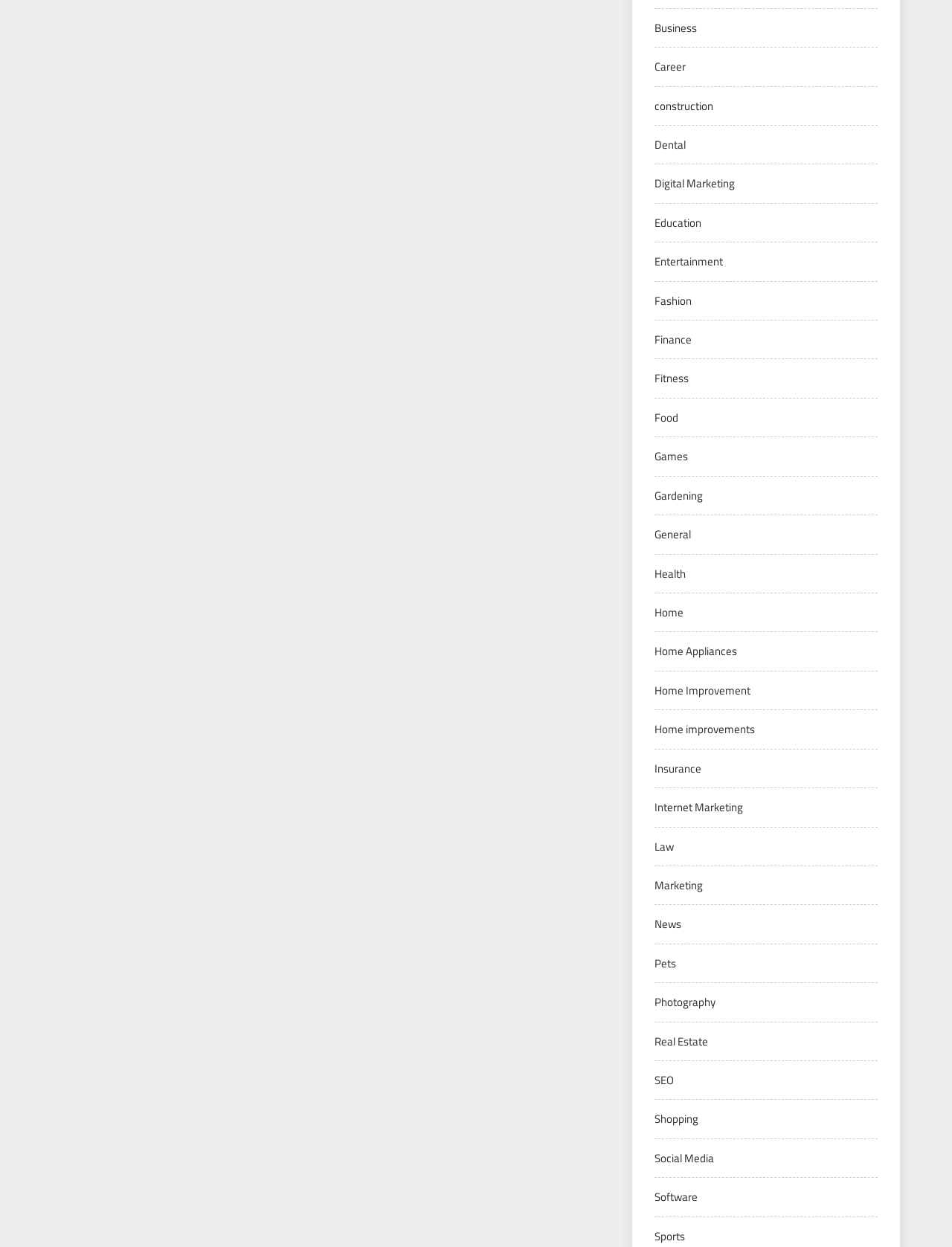Answer the following query with a single word or phrase:
What is the category below 'Home'?

Home Appliances